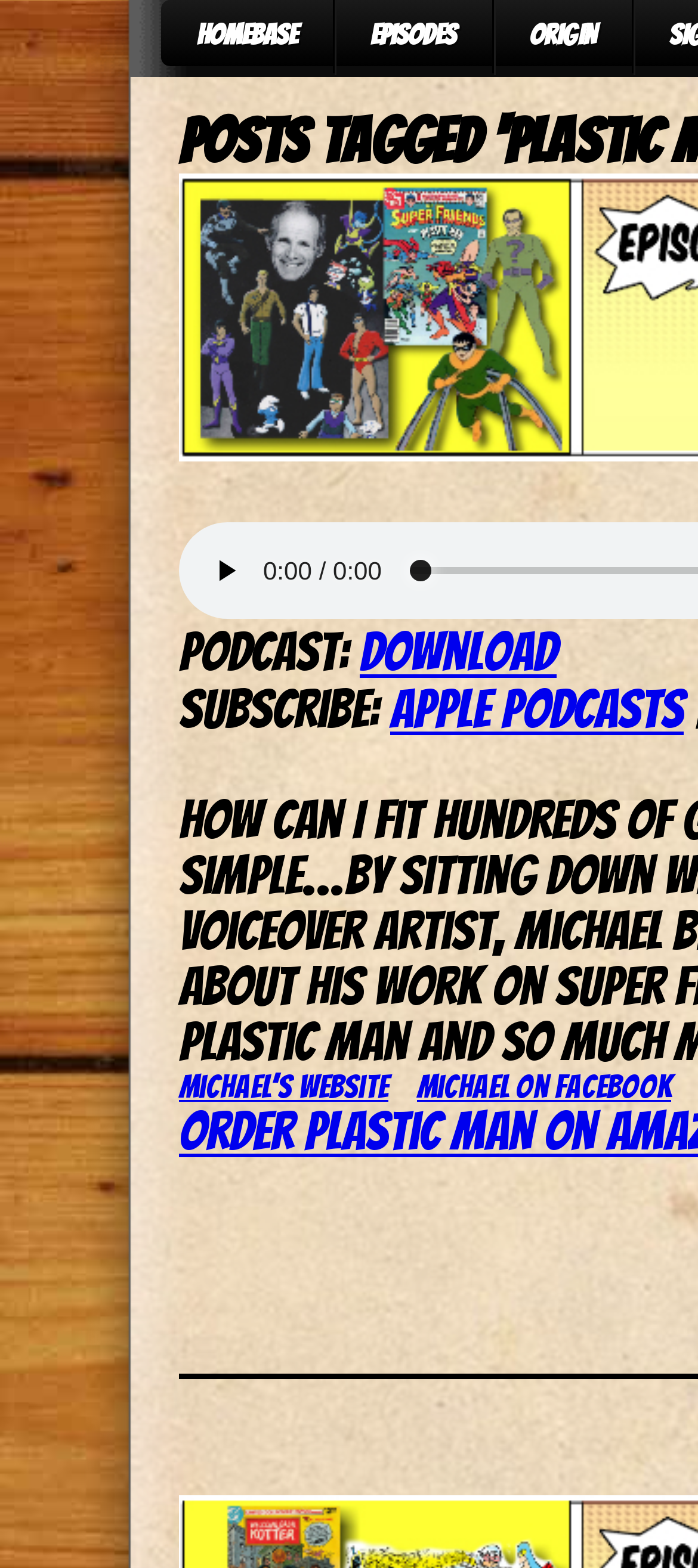Locate the bounding box coordinates of the item that should be clicked to fulfill the instruction: "play the podcast".

[0.282, 0.346, 0.364, 0.382]